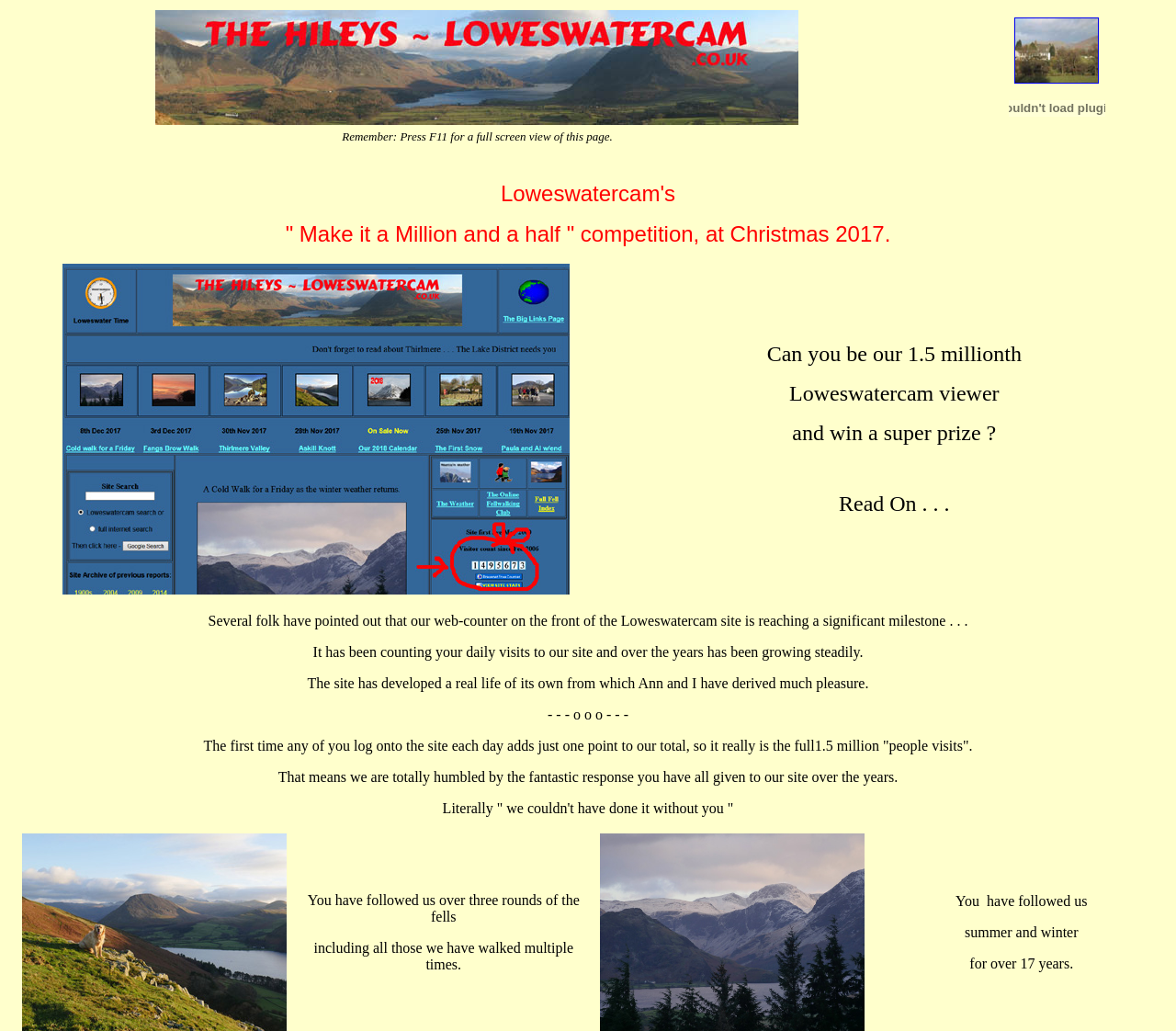How does the website count daily visits?
Answer the question in as much detail as possible.

According to the website, the daily visits are counted by adding one point to the total for each user who logs onto the site each day. This means that the total count is a cumulative sum of individual daily visits.